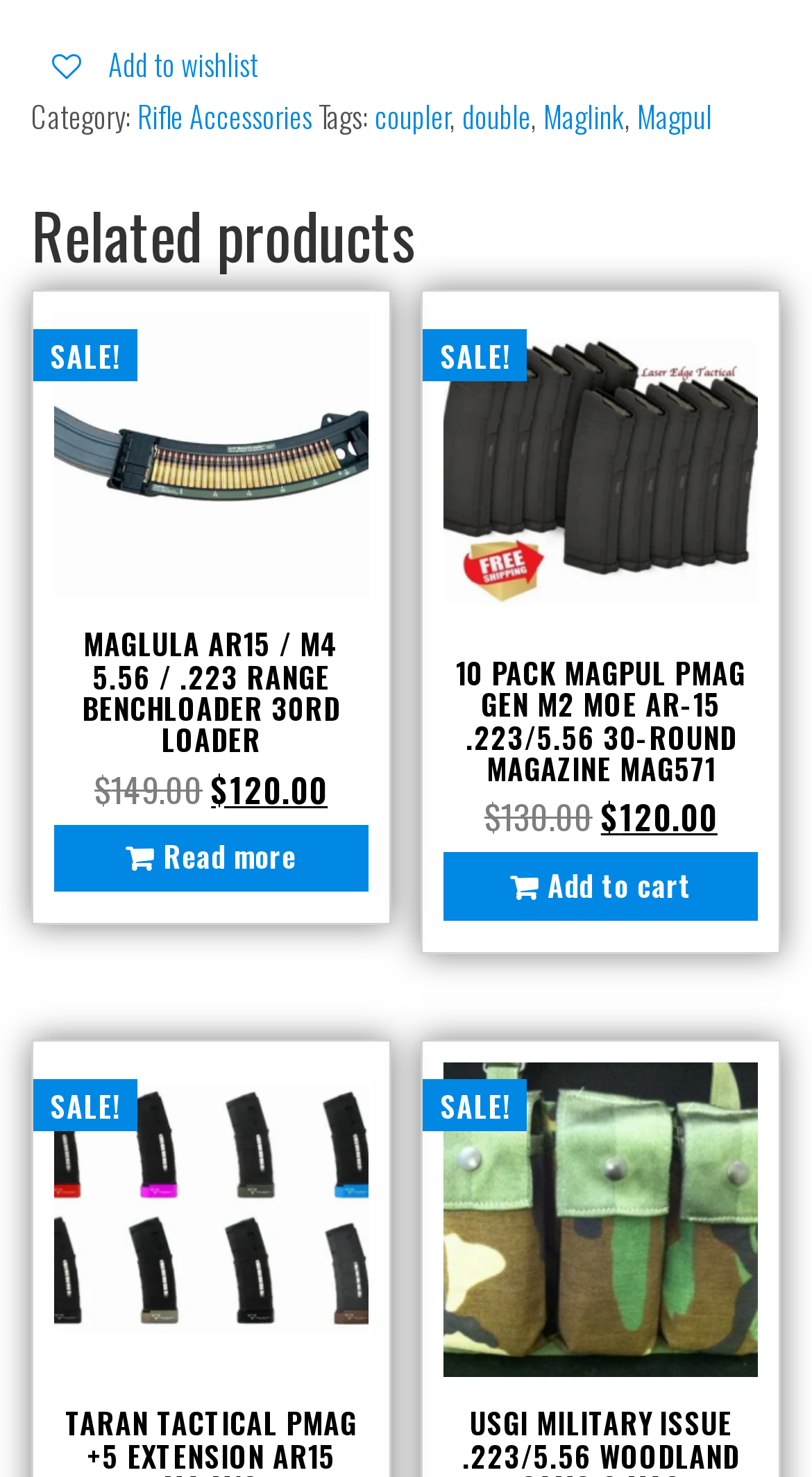Analyze the image and deliver a detailed answer to the question: What is the current price of the MAGLULA AR15 loader?

I found the price information in the link 'SALE! MAGLULA AR15 / M4 5.56 /.223 RANGE BENCHLOADER 30RD LOADER Original price was: $149.00. Current price is: $120.00.'.